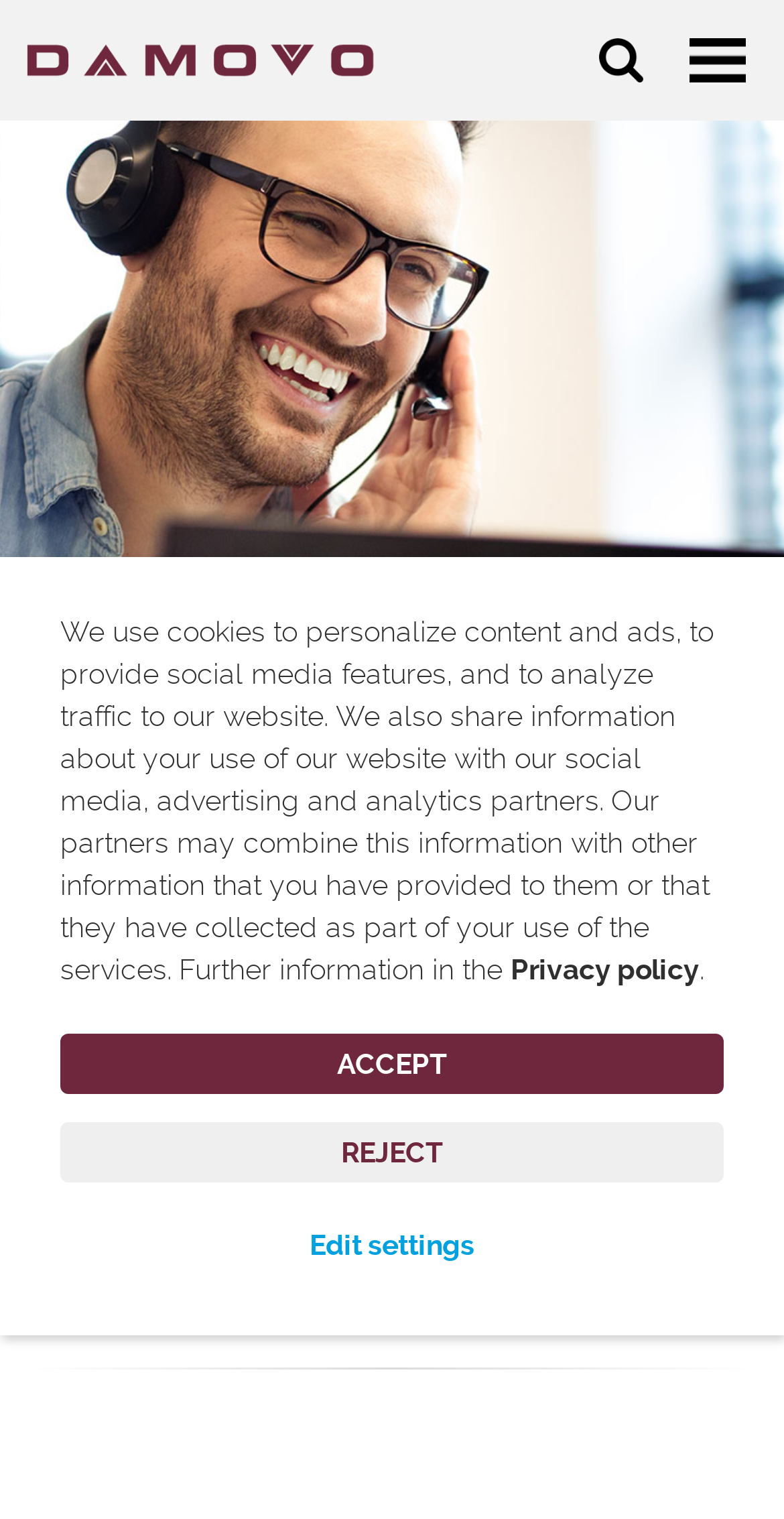Identify the bounding box for the described UI element: "Edit settings".

[0.077, 0.788, 0.923, 0.853]